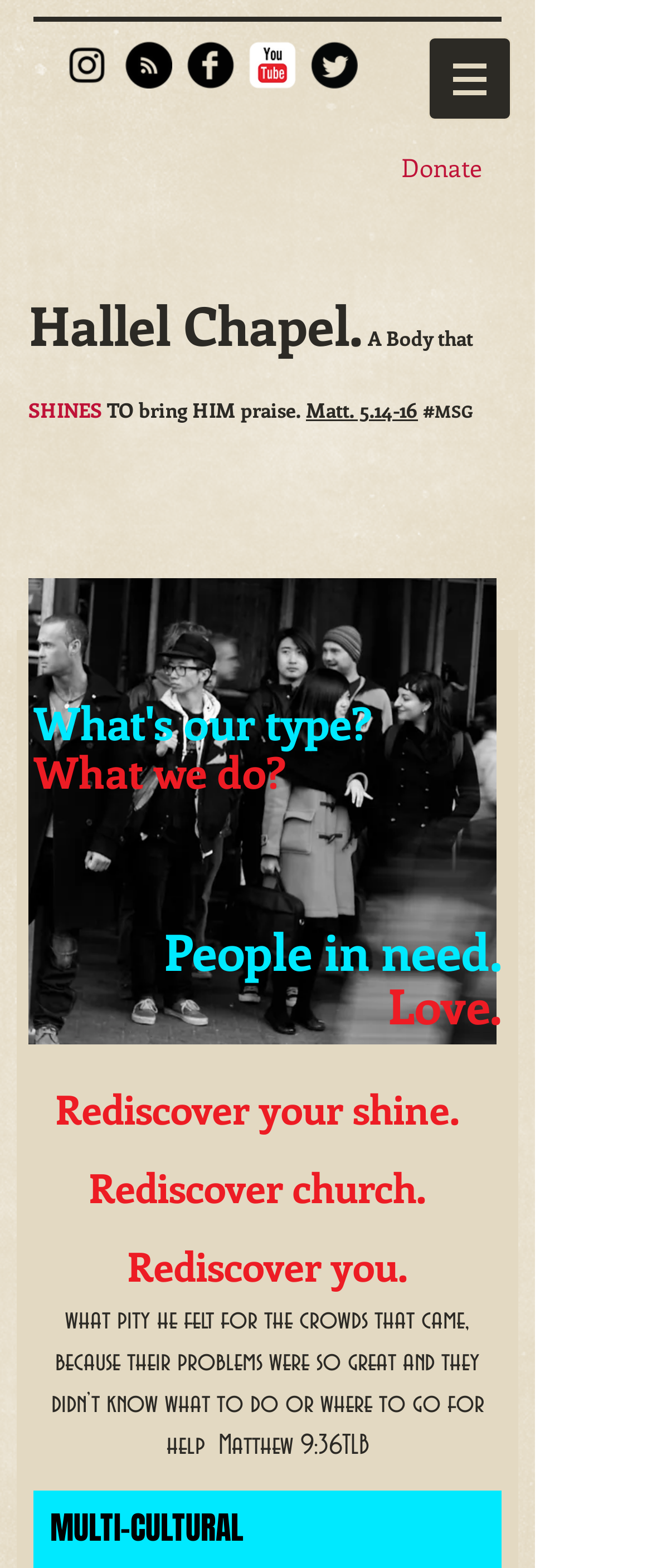Please mark the clickable region by giving the bounding box coordinates needed to complete this instruction: "Click the Instagram link".

[0.097, 0.027, 0.169, 0.056]